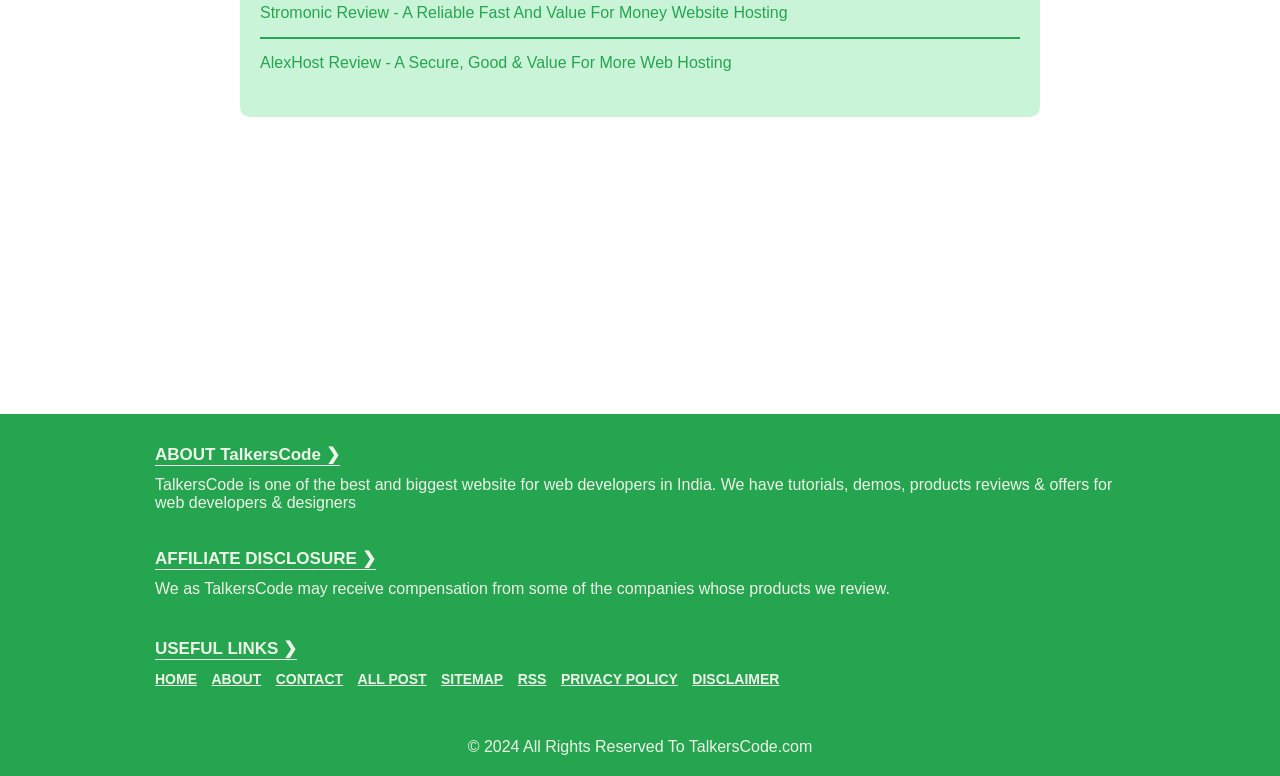Answer this question using a single word or a brief phrase:
How many links are in the footer section?

9